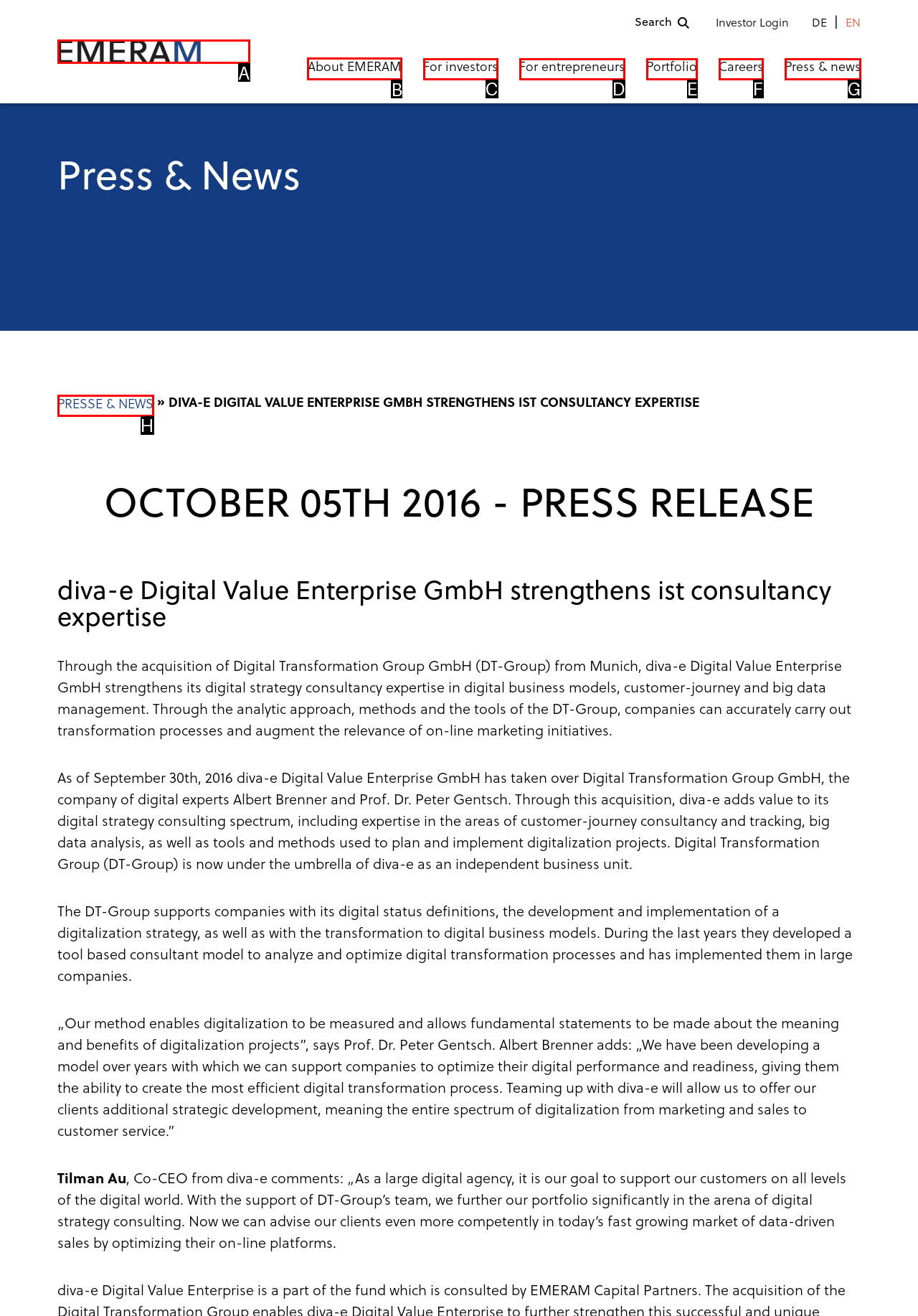From the given options, indicate the letter that corresponds to the action needed to complete this task: Click on the 'About' link. Respond with only the letter.

None